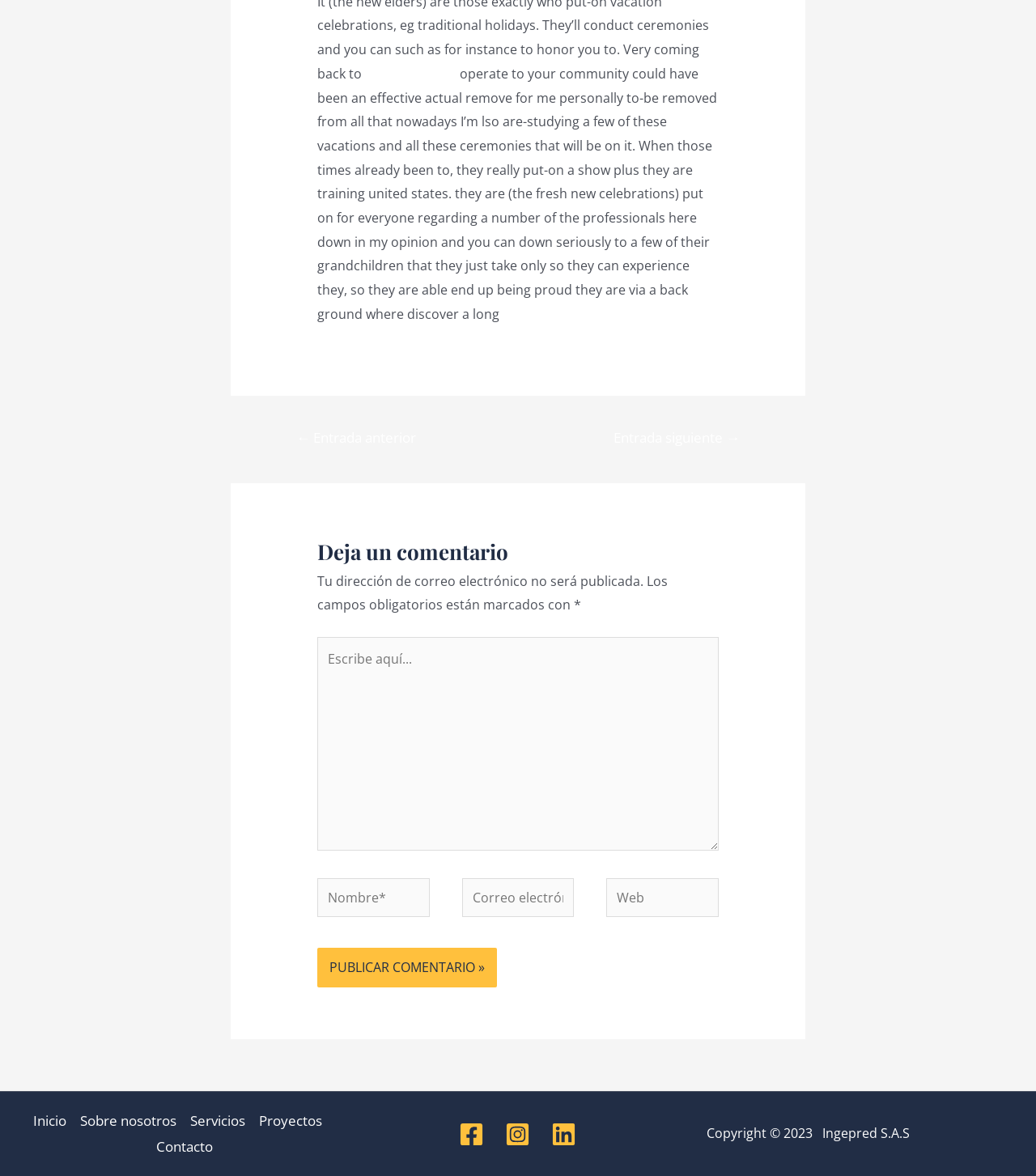Find the bounding box coordinates of the element's region that should be clicked in order to follow the given instruction: "Click on the 'Facebook' link". The coordinates should consist of four float numbers between 0 and 1, i.e., [left, top, right, bottom].

[0.439, 0.949, 0.472, 0.979]